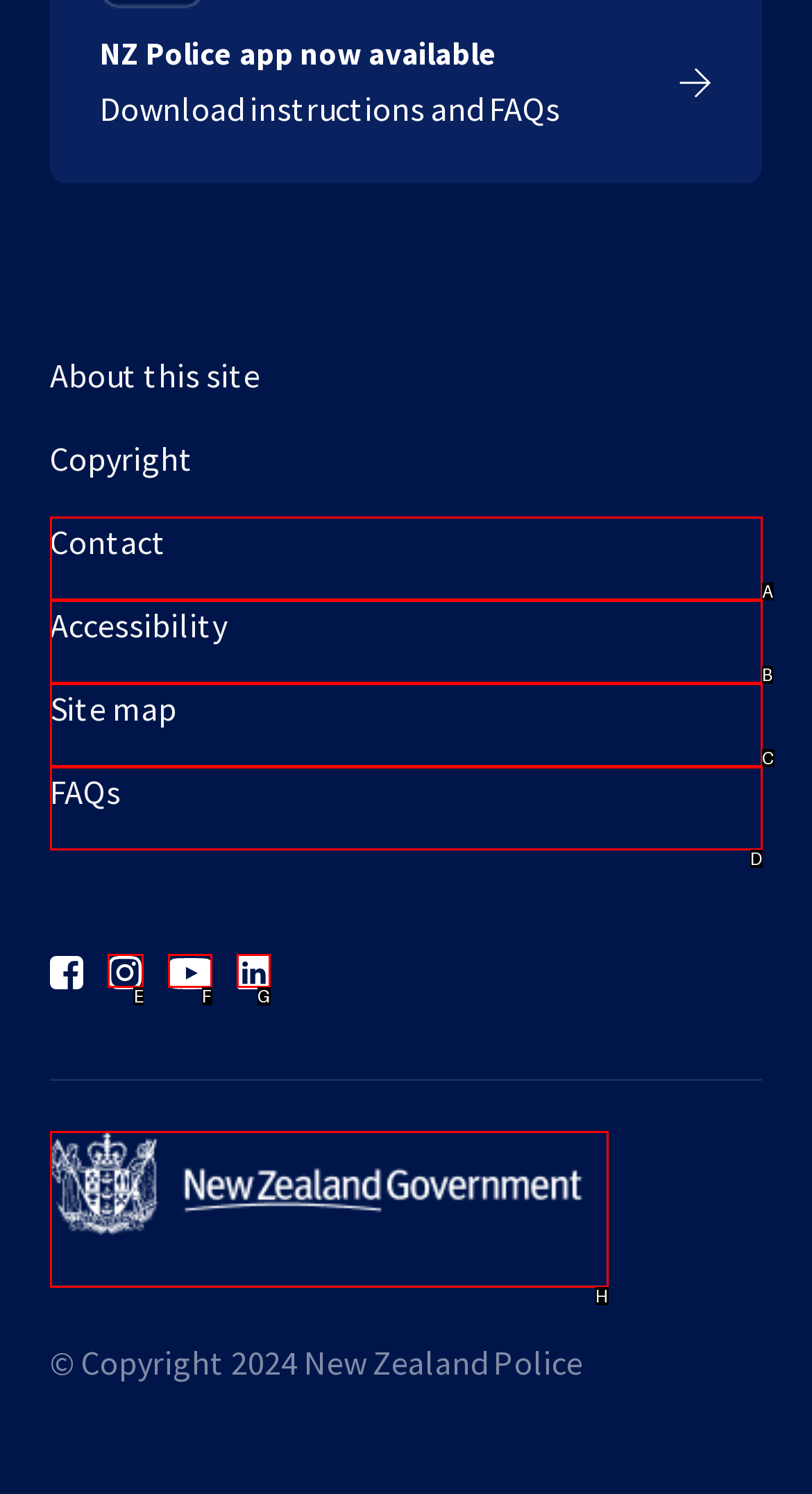From the given options, choose the HTML element that aligns with the description: Accessibility. Respond with the letter of the selected element.

B